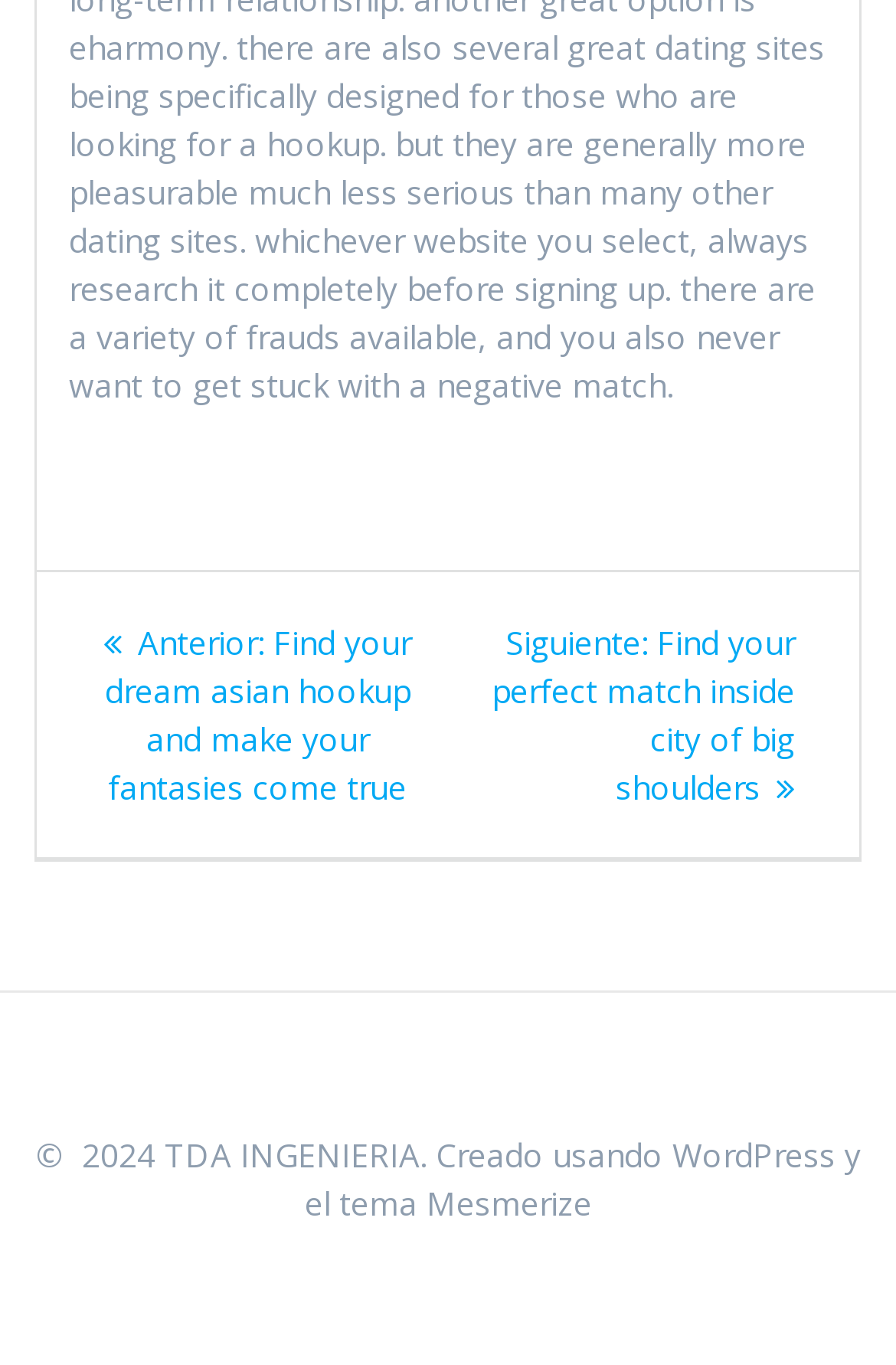Please determine the bounding box of the UI element that matches this description: tema Mesmerize. The coordinates should be given as (top-left x, top-left y, bottom-right x, bottom-right y), with all values between 0 and 1.

[0.378, 0.866, 0.66, 0.898]